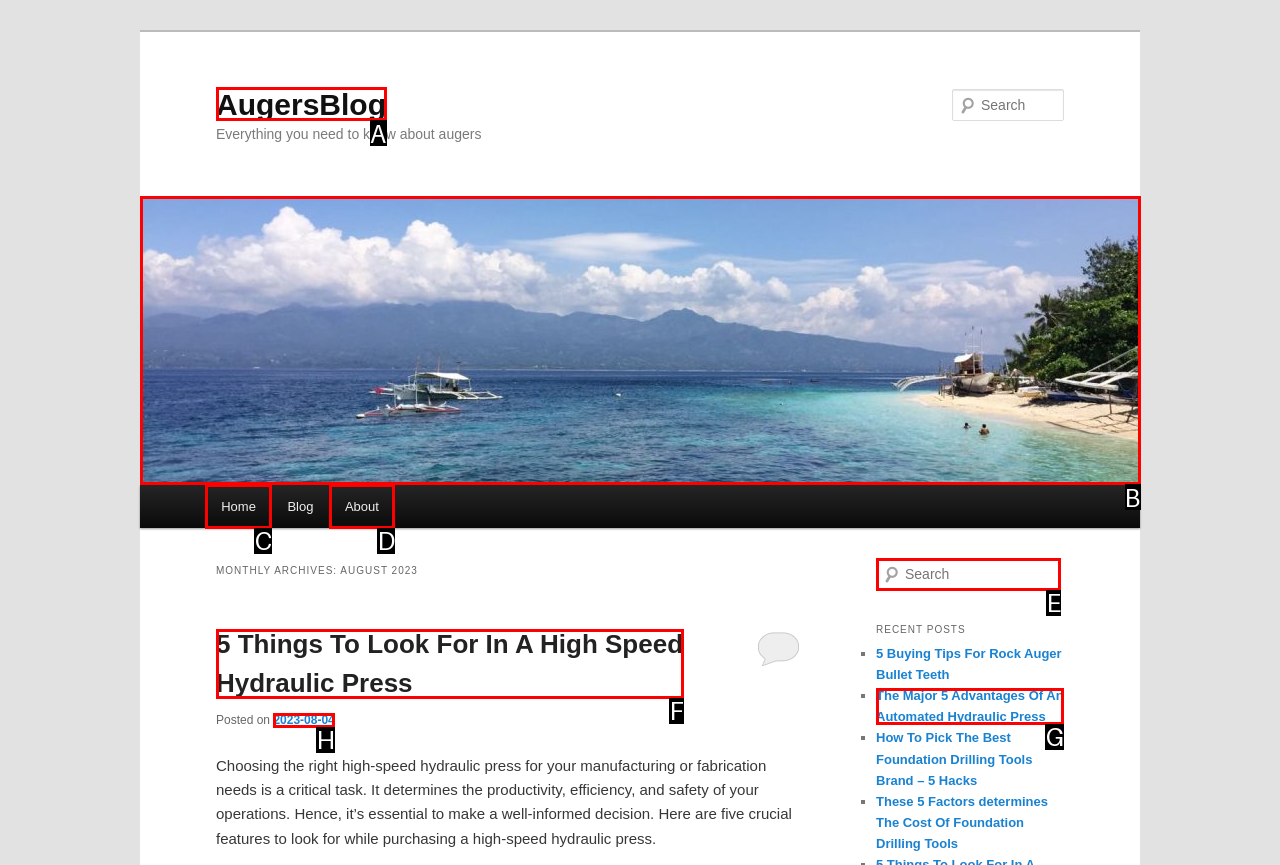Select the letter of the element you need to click to complete this task: Read the post about high speed hydraulic press
Answer using the letter from the specified choices.

F